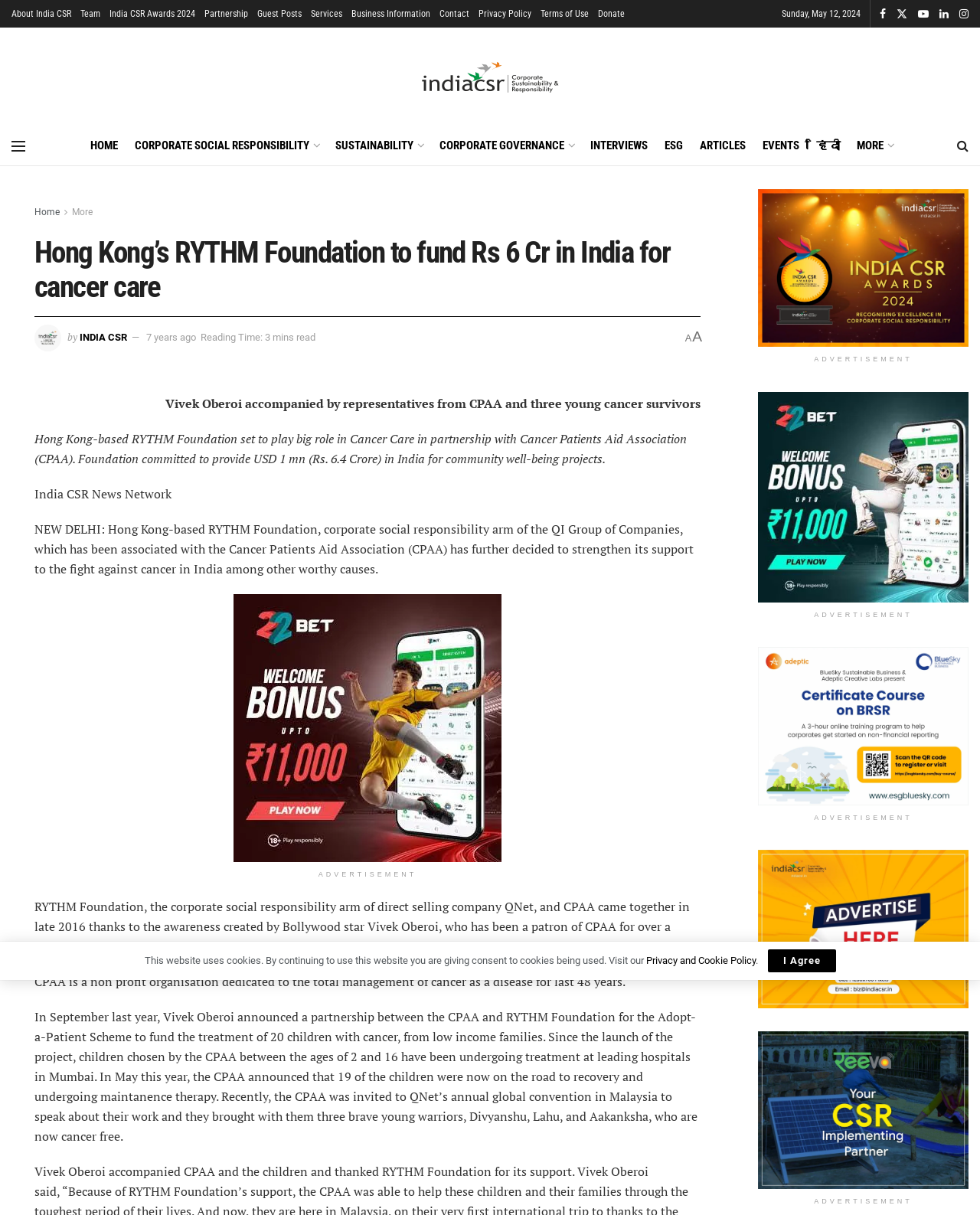Determine the bounding box coordinates of the clickable region to carry out the instruction: "Click on the 'About India CSR' link".

[0.012, 0.0, 0.073, 0.023]